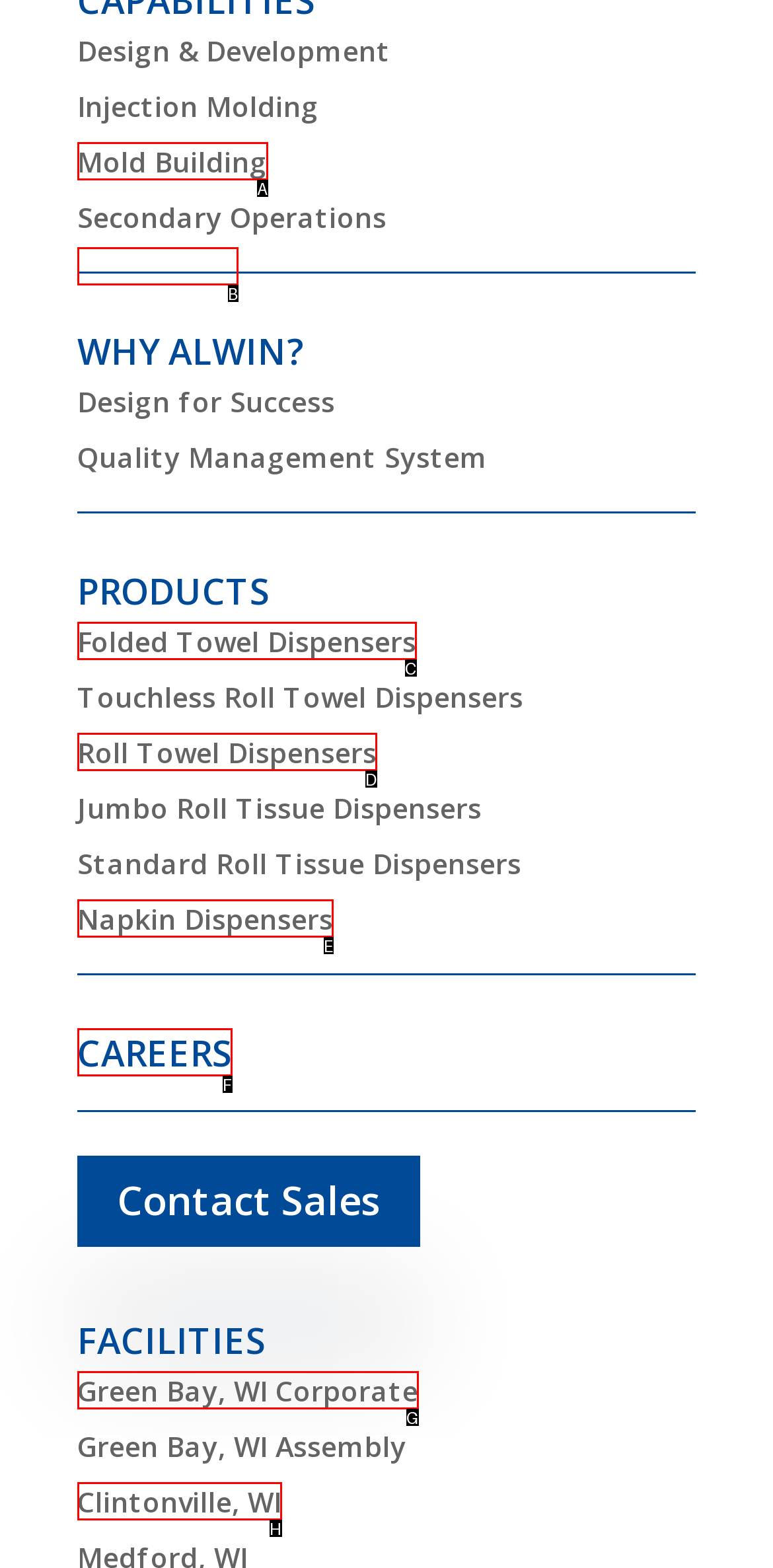Which lettered option should be clicked to perform the following task: Learn about the company's history
Respond with the letter of the appropriate option.

B